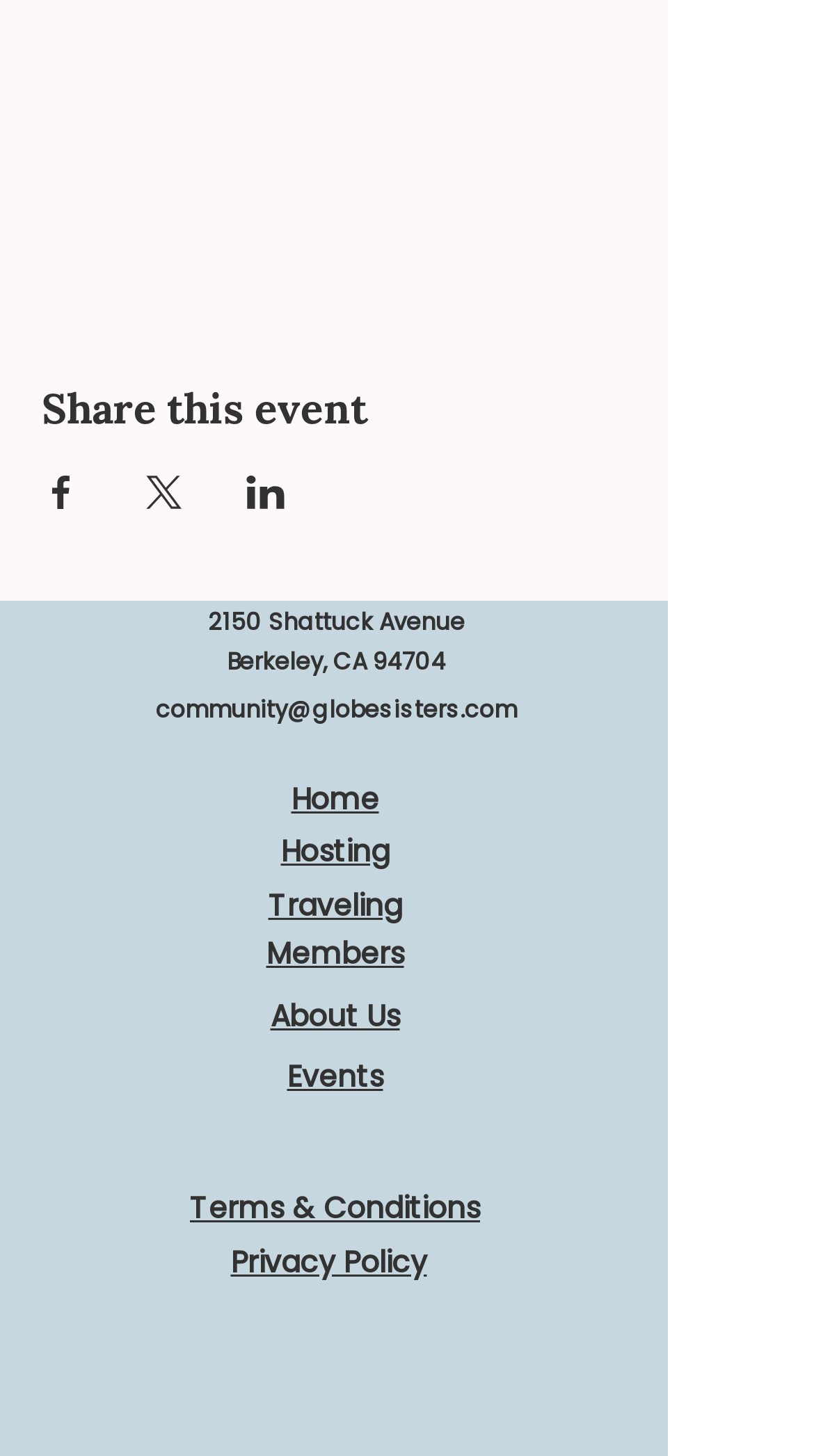Based on the image, give a detailed response to the question: How many navigation links are provided at the bottom of the page?

I counted the number of link elements at the bottom of the page, which are 'Home', 'Hosting', 'Traveling', 'Members', 'About Us', 'Events', and 'Terms & Conditions'. There are seven navigation links in total.